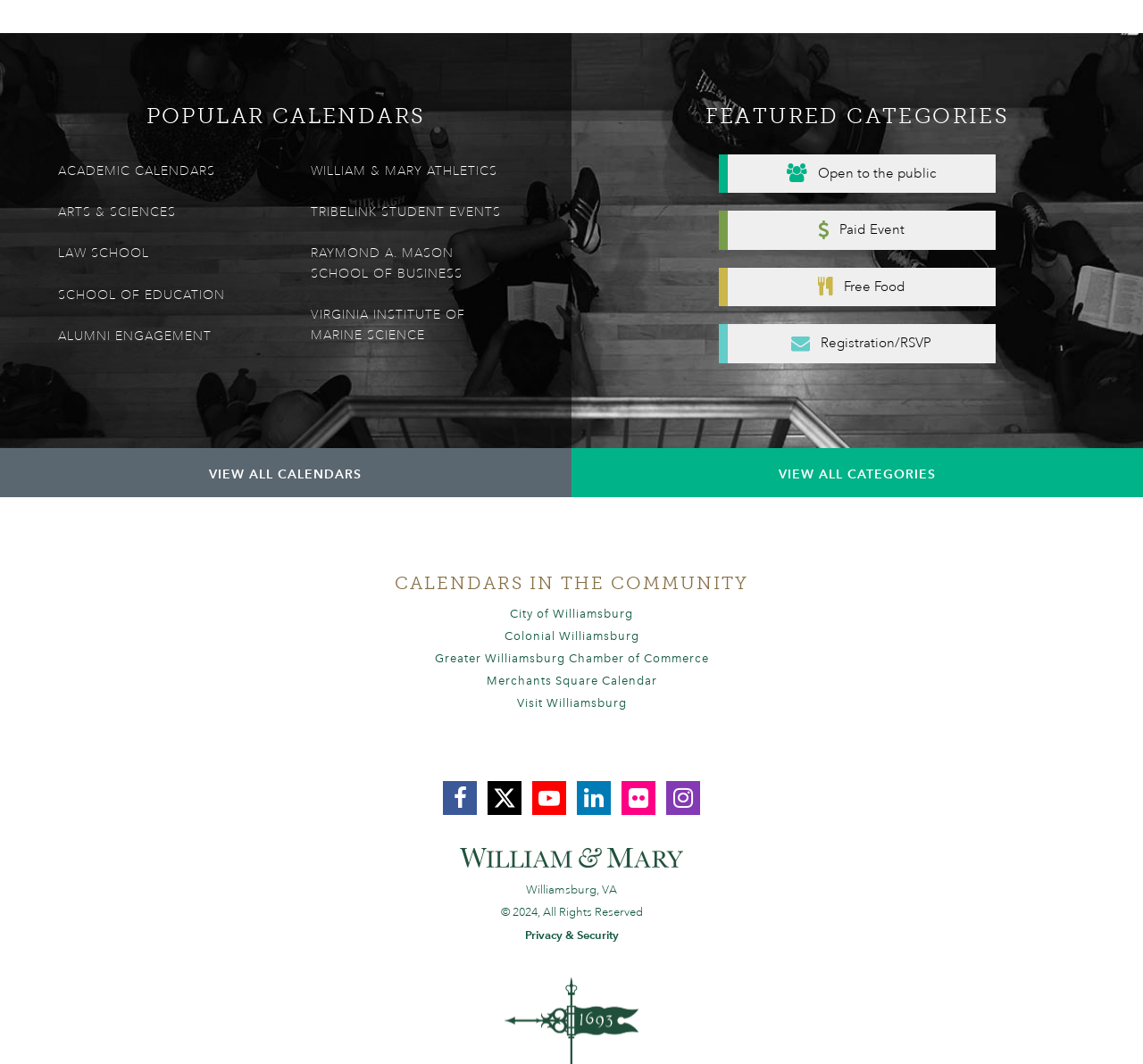How many social media links are there?
Carefully examine the image and provide a detailed answer to the question.

I counted the number of social media links at the bottom of the page, which are Facebook, YouTube, LinkedIn, Flickr, and Instagram. Therefore, there are 5 social media links.